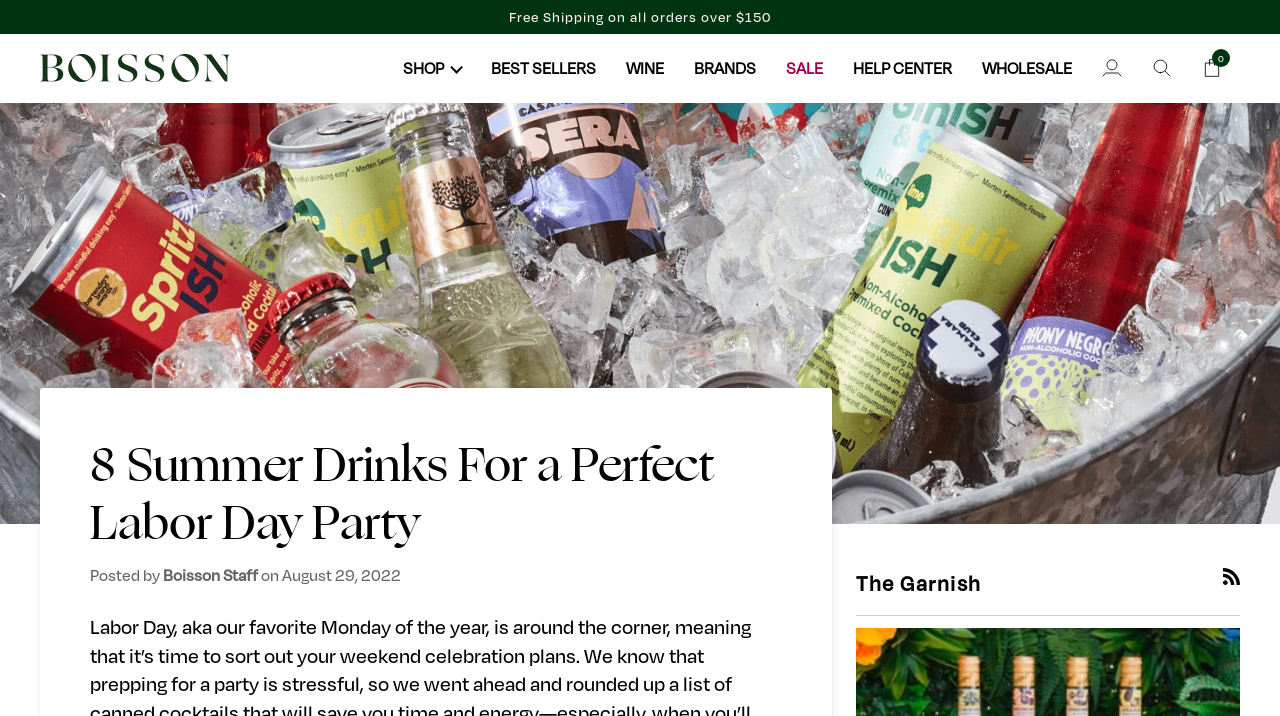What is the name of the website?
Please ensure your answer to the question is detailed and covers all necessary aspects.

The webpage has a link element with the text 'Boisson' and an image element with the same name, which suggests that 'Boisson' is the name of the website.